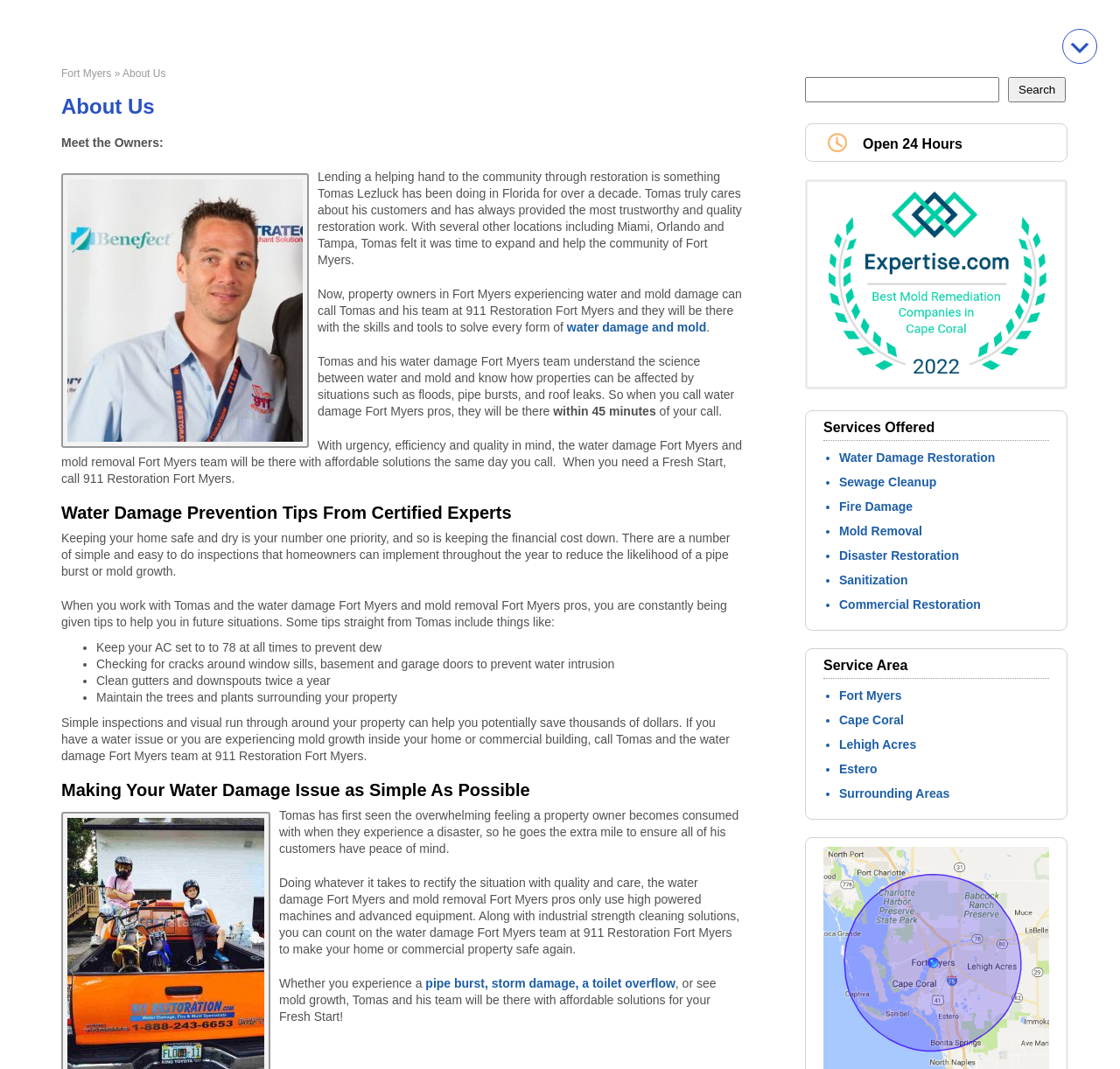Using the webpage screenshot, find the UI element described by value="Search". Provide the bounding box coordinates in the format (top-left x, top-left y, bottom-right x, bottom-right y), ensuring all values are floating point numbers between 0 and 1.

[0.9, 0.072, 0.952, 0.096]